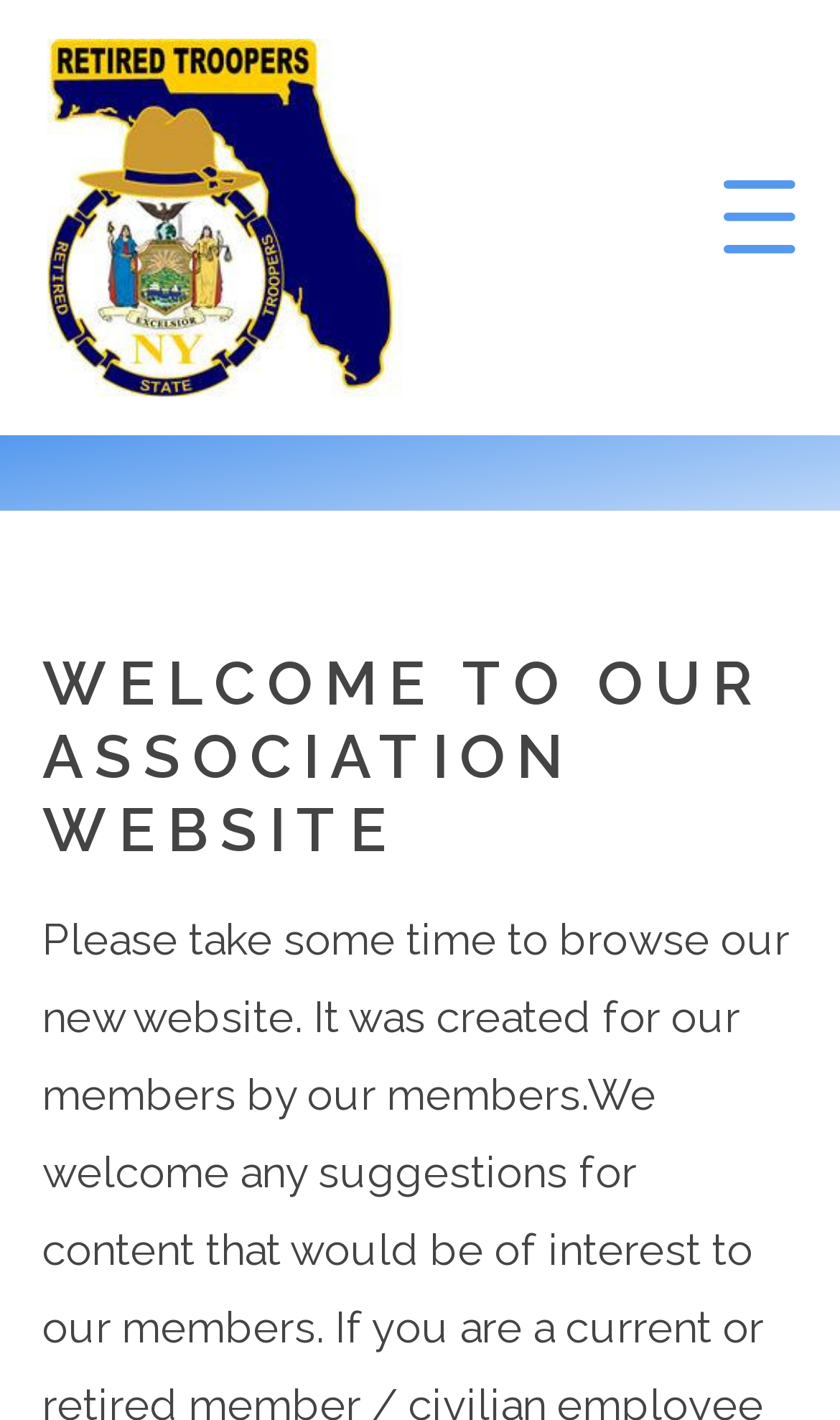Examine the image carefully and respond to the question with a detailed answer: 
What is the name of the association?

The name of the association can be found in the top-left corner of the webpage, where it is written in a large font size and is also the title of the webpage.